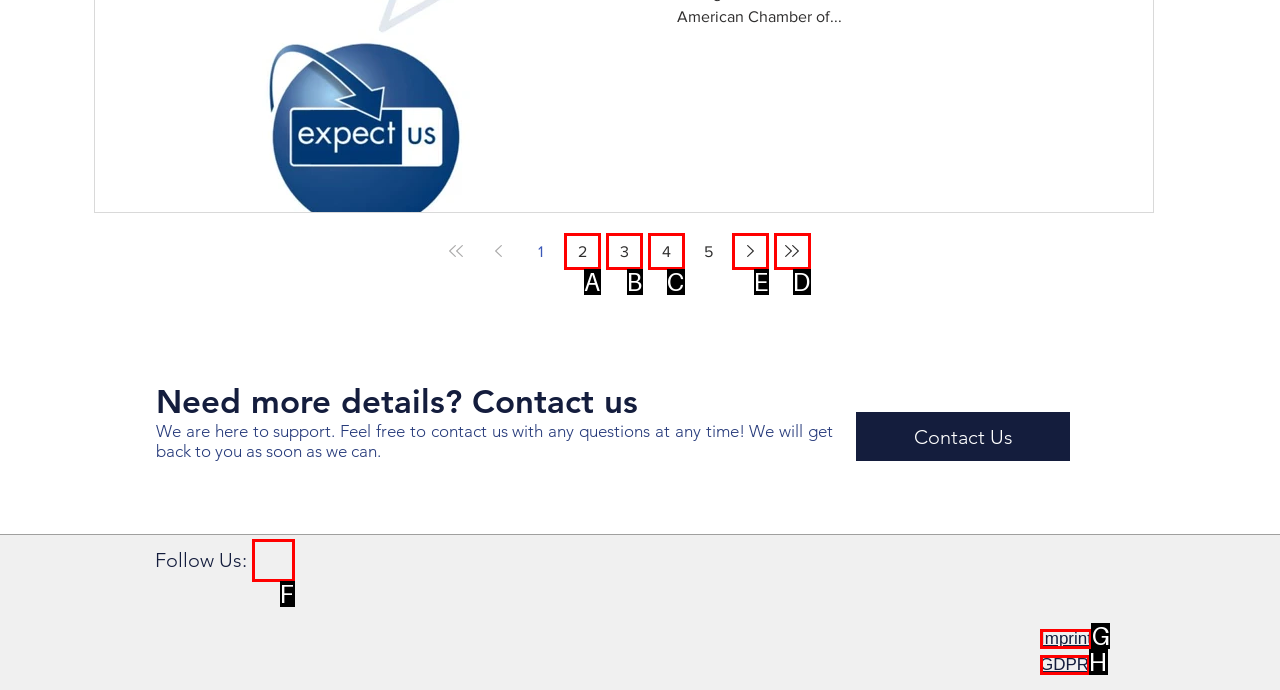Select the correct HTML element to complete the following task: go to next page
Provide the letter of the choice directly from the given options.

E